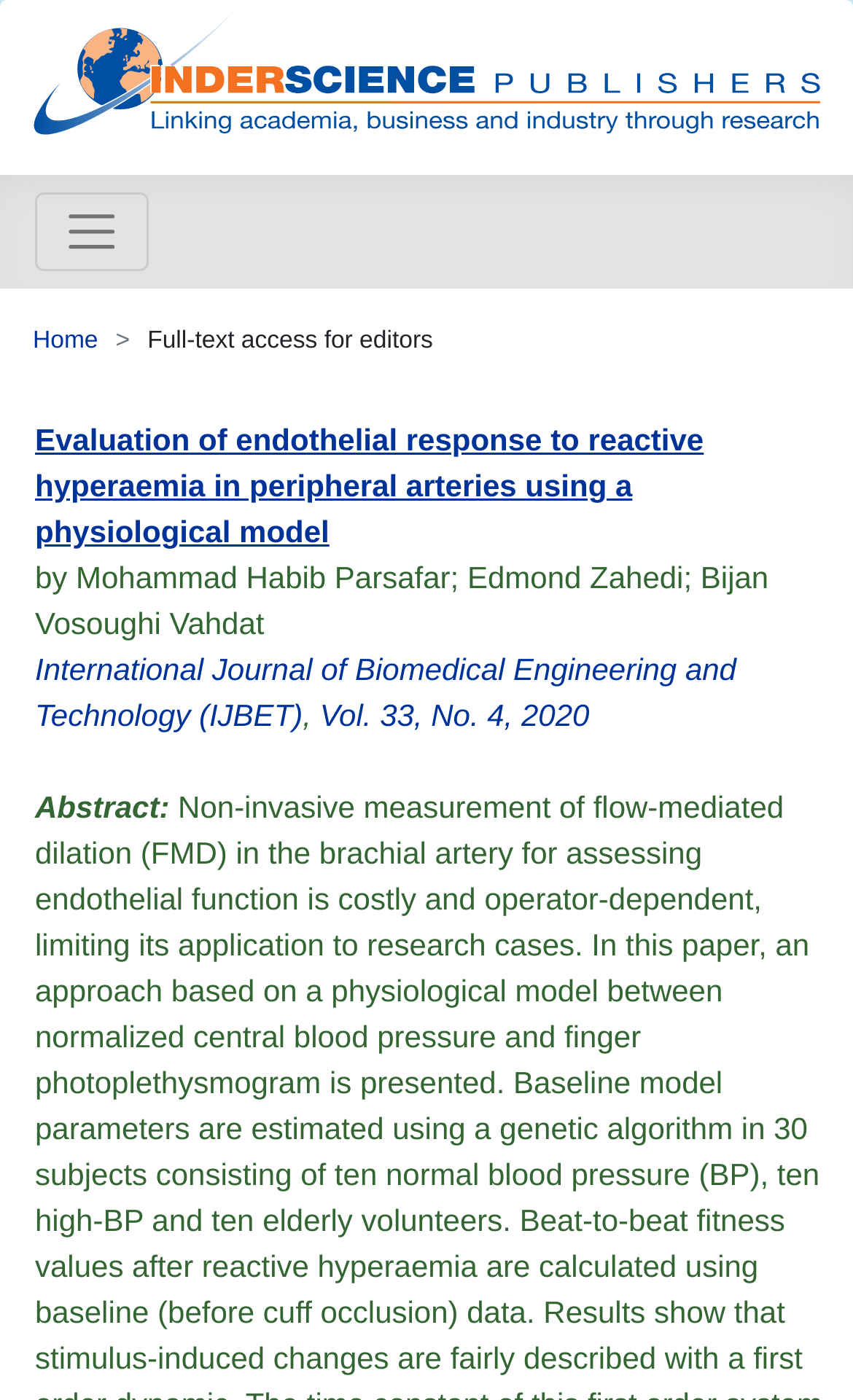Extract the bounding box coordinates for the UI element described as: "Vol. 33, No. 4, 2020".

[0.375, 0.498, 0.691, 0.523]